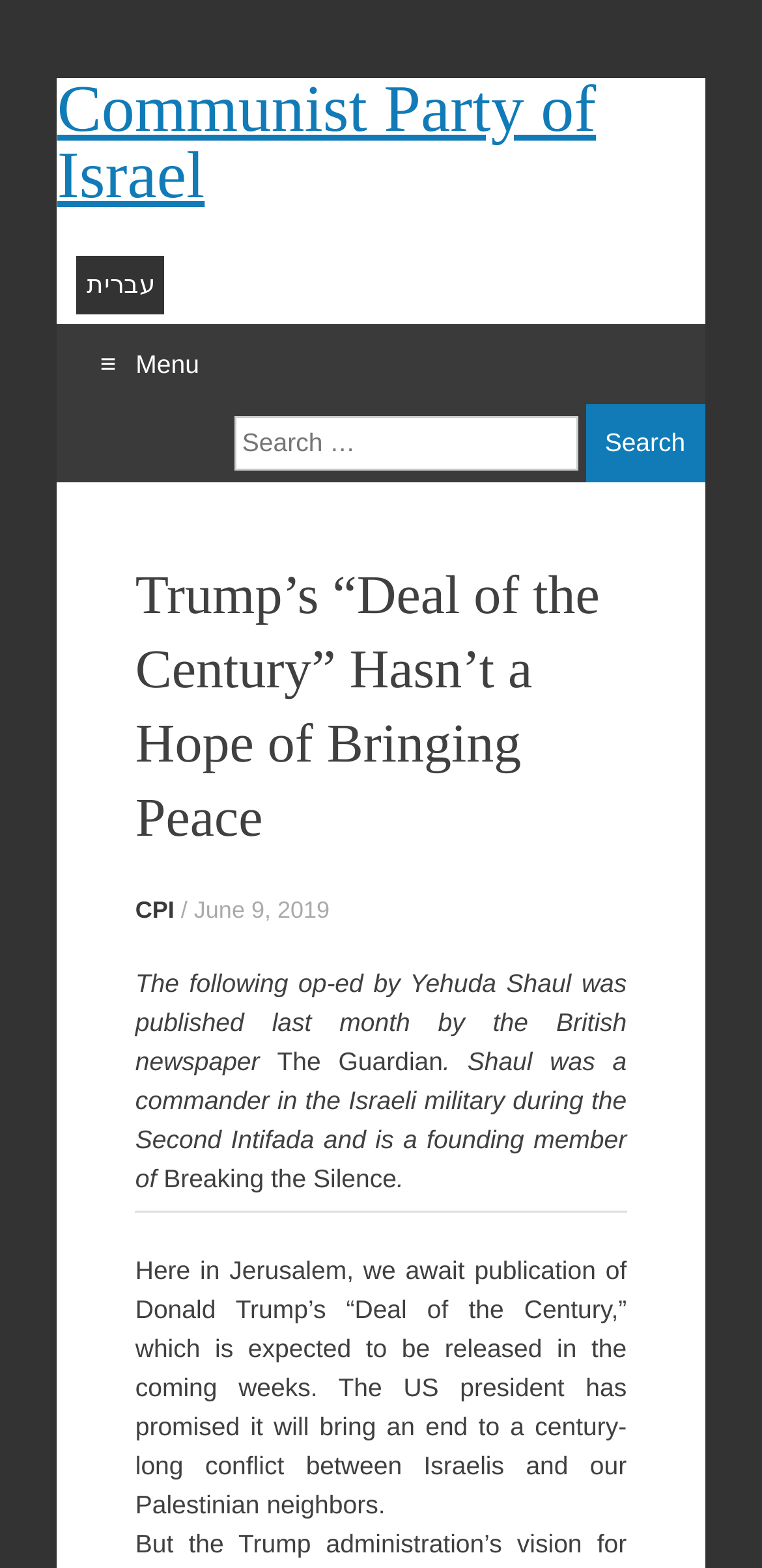Identify the bounding box of the UI component described as: "restbet".

[0.075, 0.31, 0.177, 0.329]